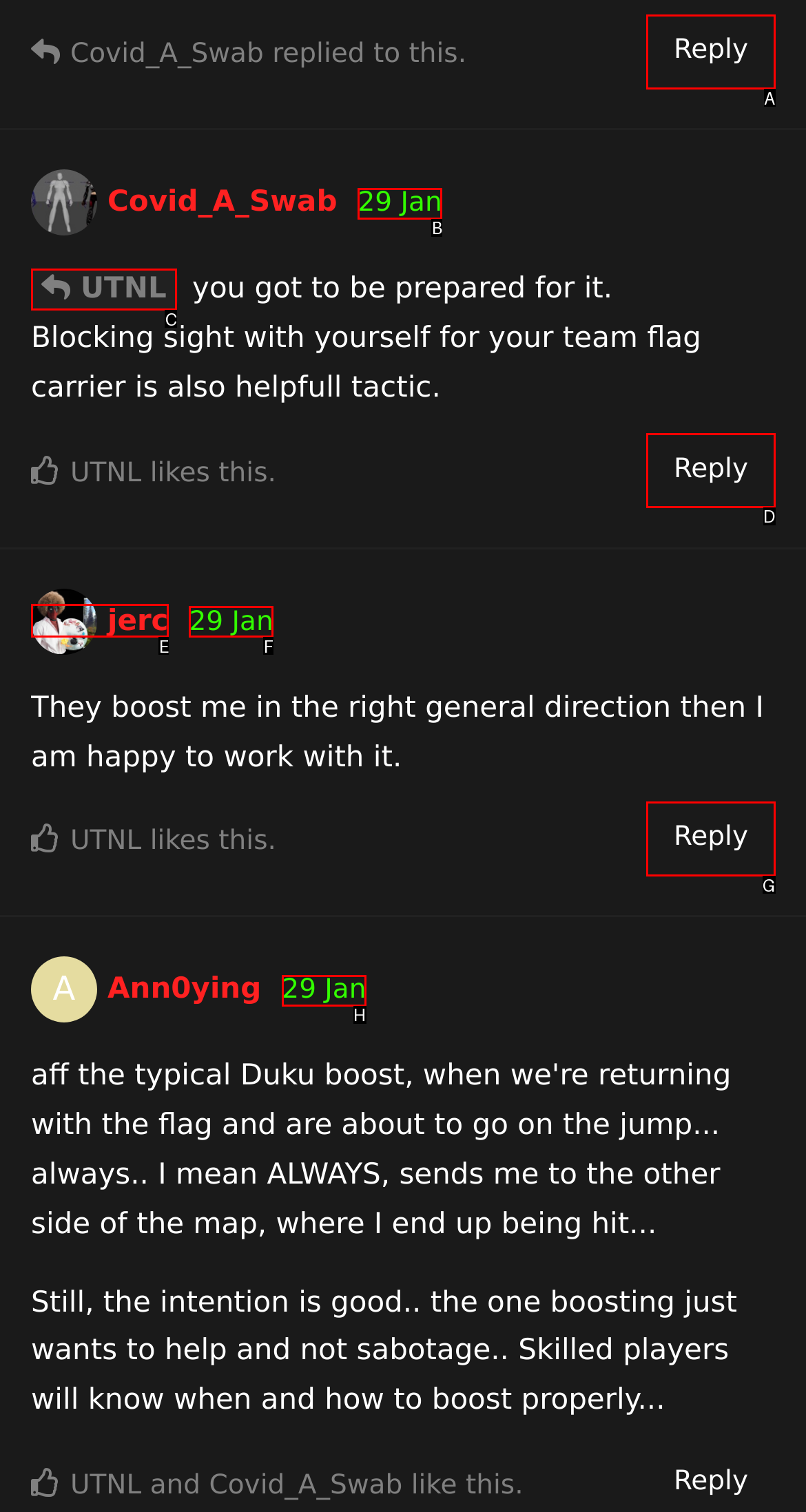Given the description: NP1969
Identify the letter of the matching UI element from the options.

None